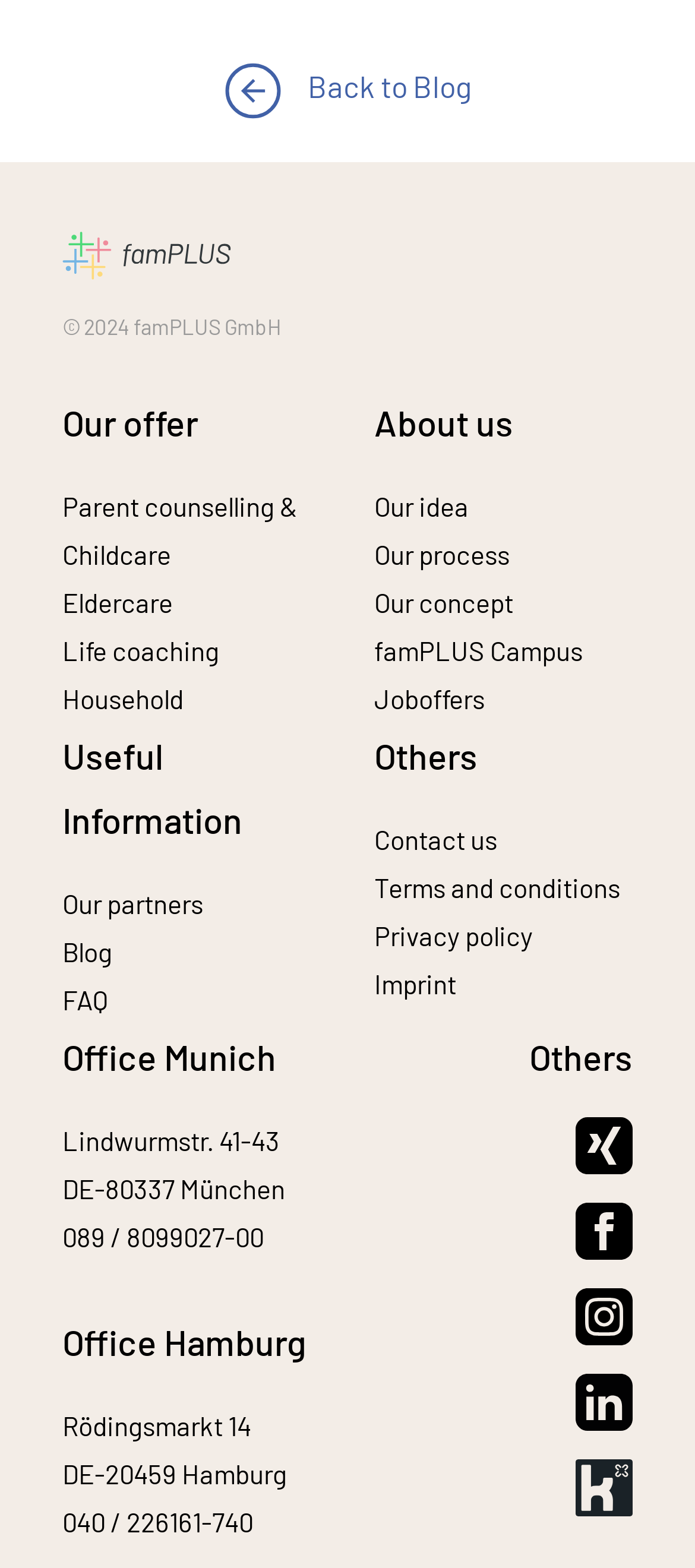Using the information in the image, give a comprehensive answer to the question: 
How many offices are listed on the webpage?

I found two sections of office information, one for Munich and one for Hamburg, which suggests that there are two offices listed on the webpage.